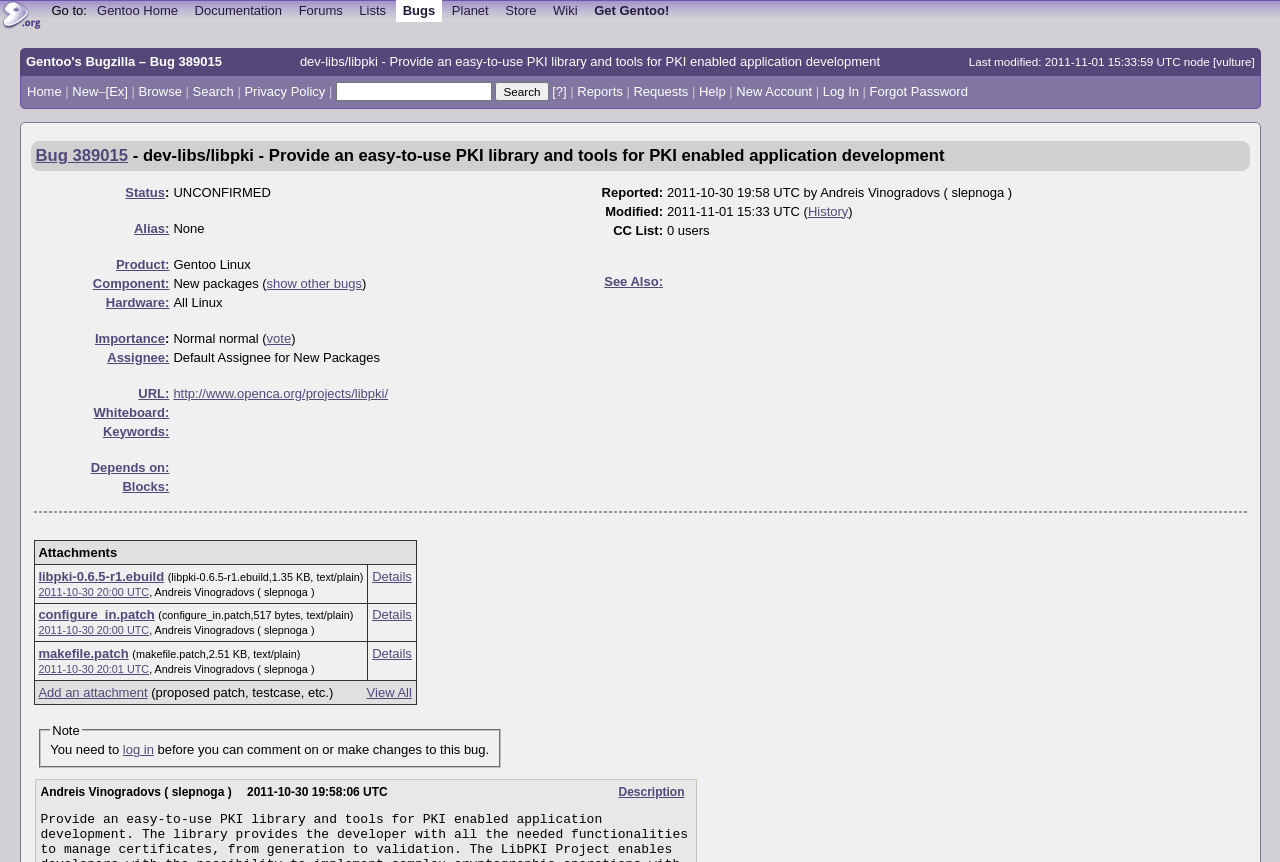Please provide the bounding box coordinates for the UI element as described: "Details". The coordinates must be four floats between 0 and 1, represented as [left, top, right, bottom].

[0.291, 0.66, 0.322, 0.677]